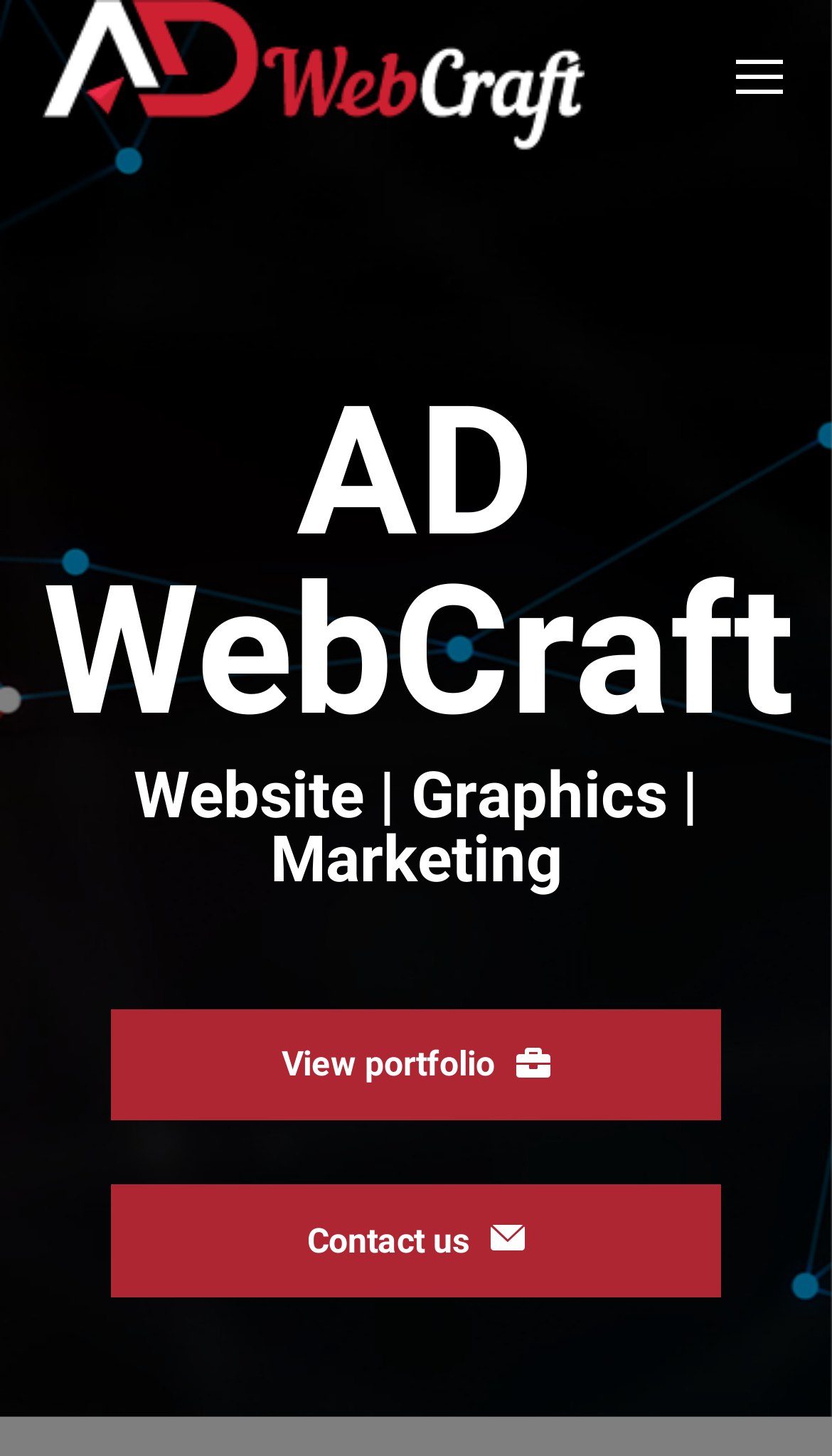How can a user contact the company?
Based on the visual, give a brief answer using one word or a short phrase.

Through the 'Contact us' link